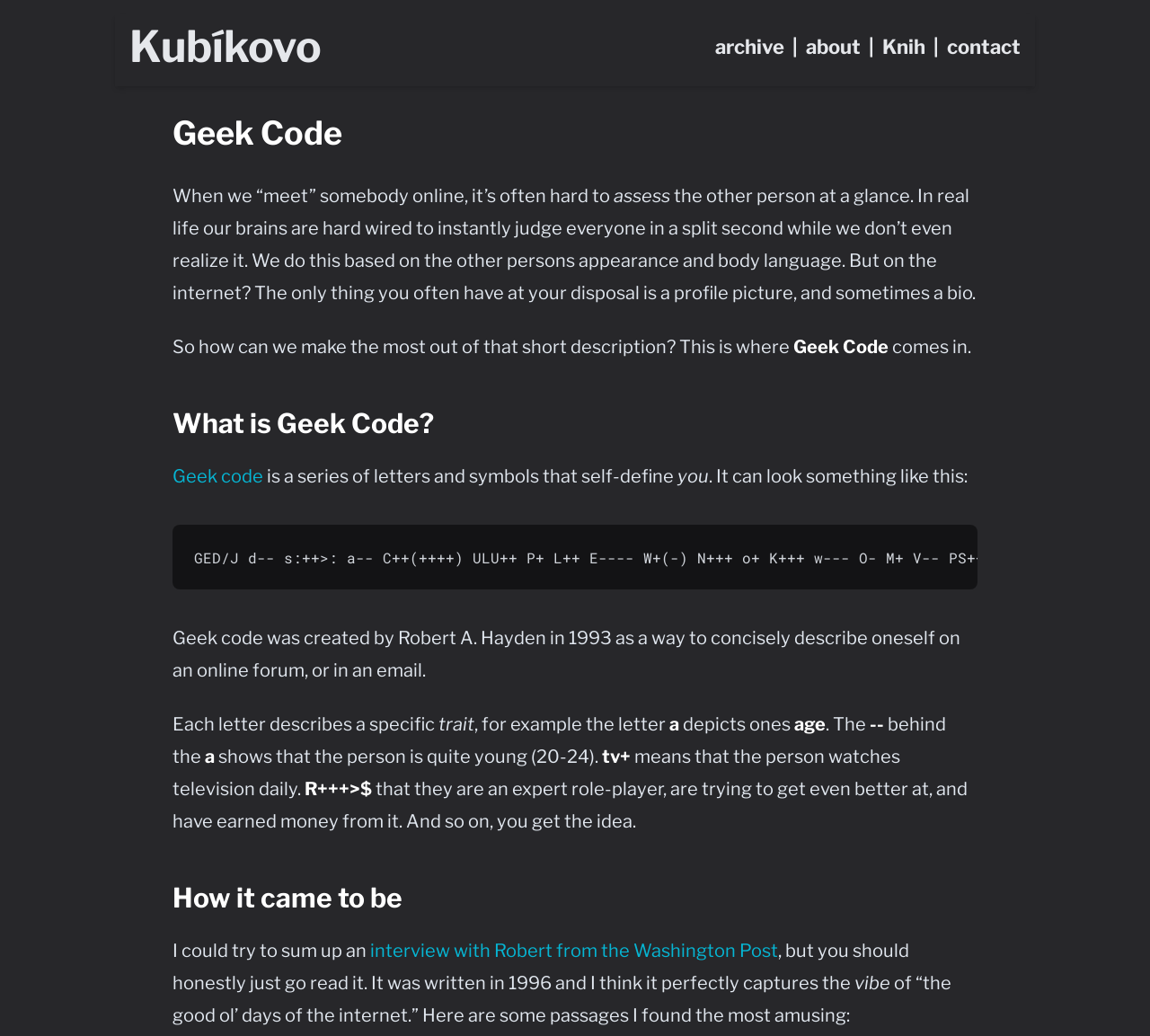Please answer the following question as detailed as possible based on the image: 
When was Geek Code created?

According to the webpage, Geek Code was created by Robert A. Hayden in 1993 as a way to concisely describe oneself on an online forum, or in an email.